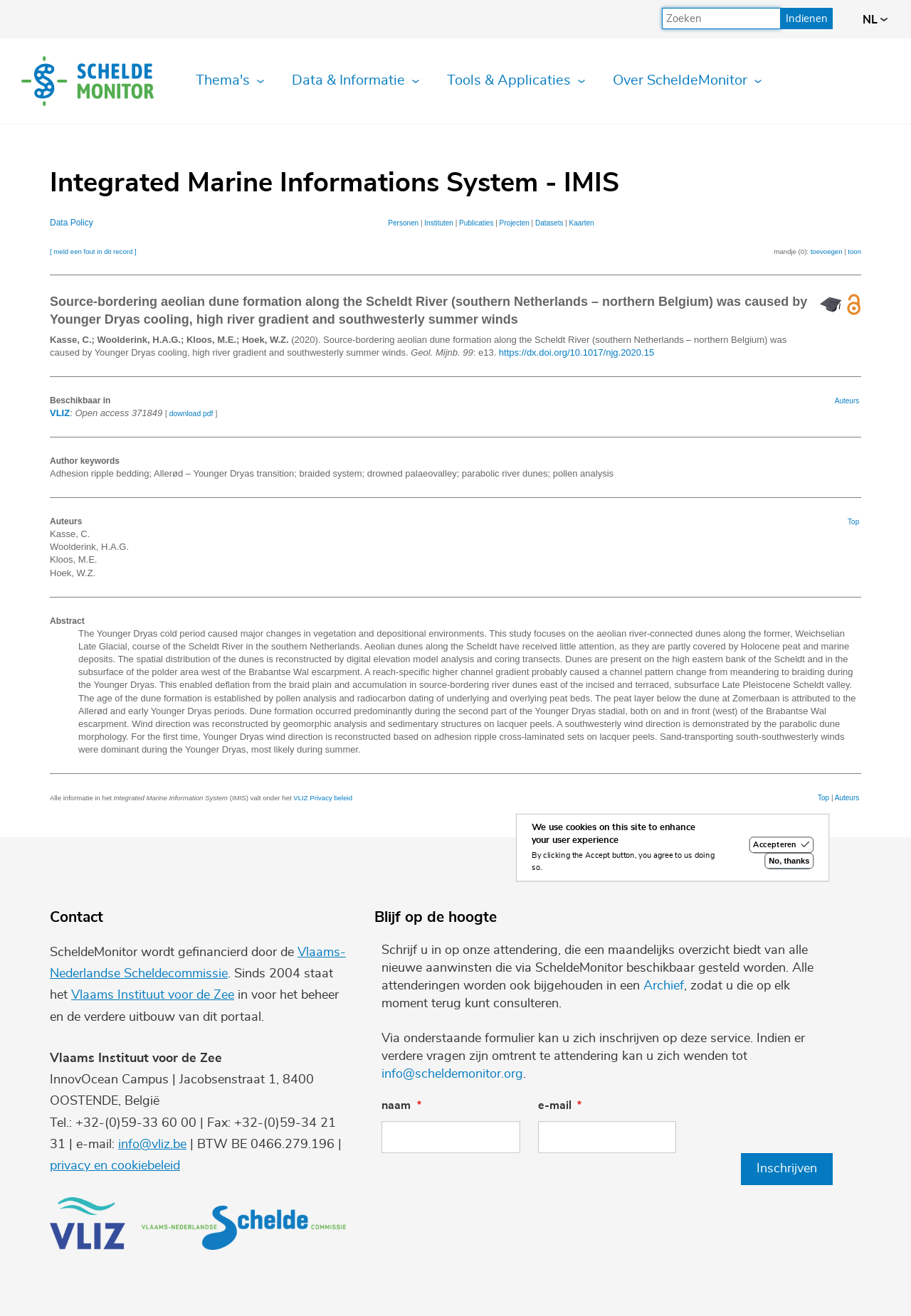Locate the bounding box coordinates of the area you need to click to fulfill this instruction: 'Click on the 'Indienen' button'. The coordinates must be in the form of four float numbers ranging from 0 to 1: [left, top, right, bottom].

[0.857, 0.006, 0.914, 0.022]